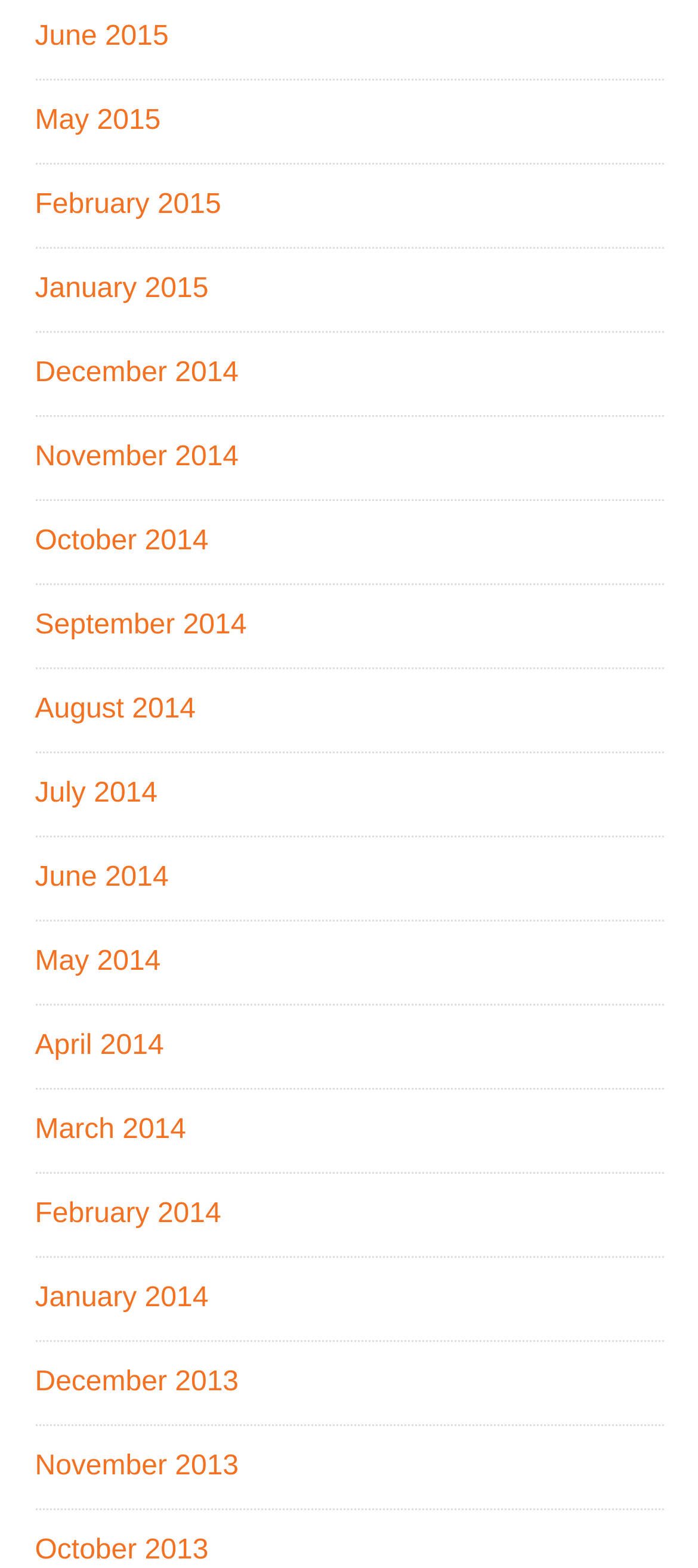Pinpoint the bounding box coordinates of the clickable element needed to complete the instruction: "visit the midwestern website". The coordinates should be provided as four float numbers between 0 and 1: [left, top, right, bottom].

None